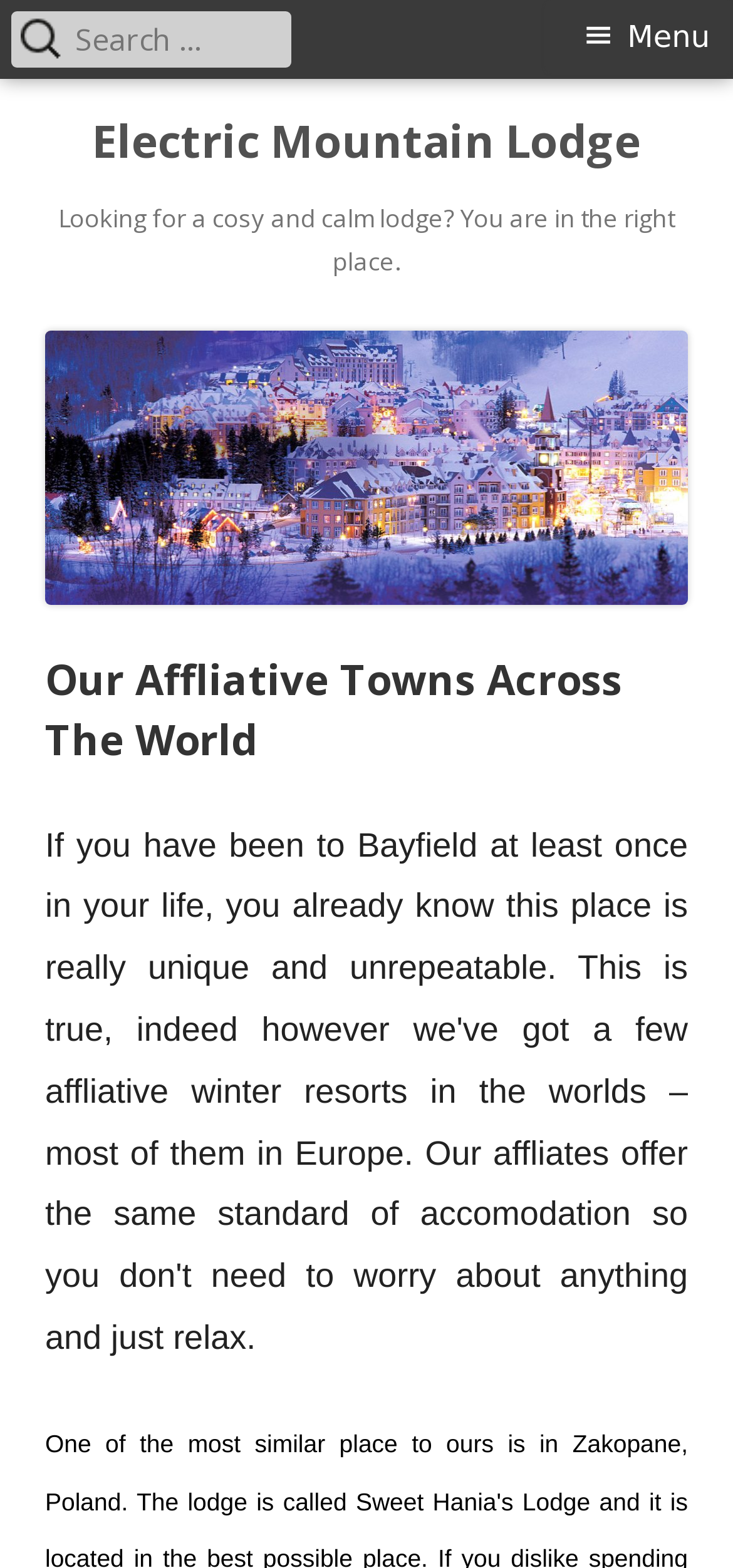Explain the webpage's layout and main content in detail.

The webpage is about Electric Mountain Lodge, with a focus on its unique and unrepeatable qualities. At the top of the page, there is a link to the lodge's main page, accompanied by a brief description of the lodge as a "cosy and calm" destination. 

Below this introduction, a navigation menu is situated at the very top of the page, spanning the entire width. The menu is collapsed, with a button labeled "≡Menu" on the right side. When expanded, the menu contains a search box and a label "Search for:".

The main content of the page features a prominent image of Charming Mount Tremblantt, taking up most of the page's width. Above the image, there is a heading that reads "Our Affliative Towns Across The World".